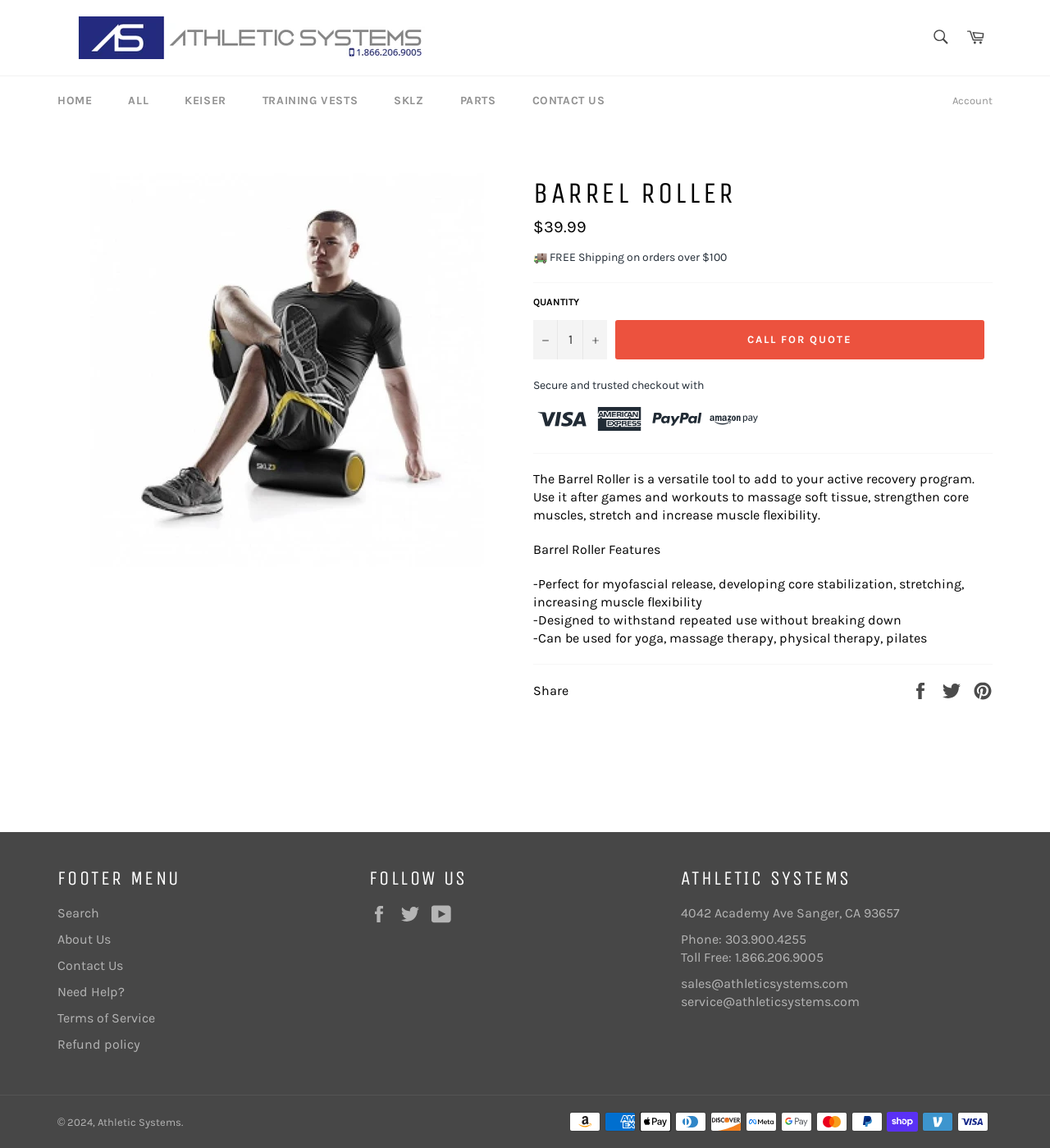What is the price of the Barrel Roller?
From the screenshot, supply a one-word or short-phrase answer.

$39.99